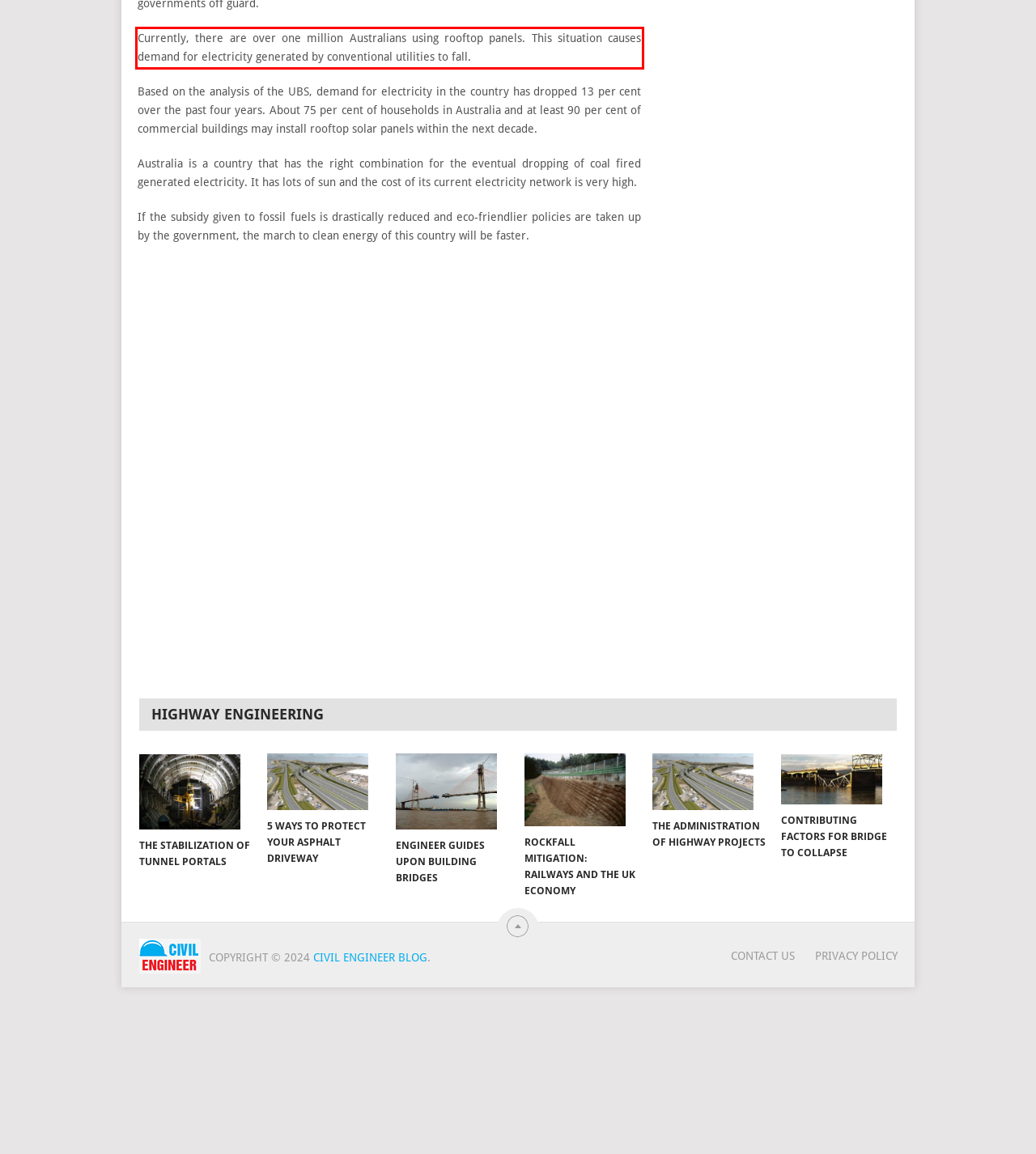From the provided screenshot, extract the text content that is enclosed within the red bounding box.

Currently, there are over one million Australians using rooftop panels. This situation causes demand for electricity generated by conventional utilities to fall.